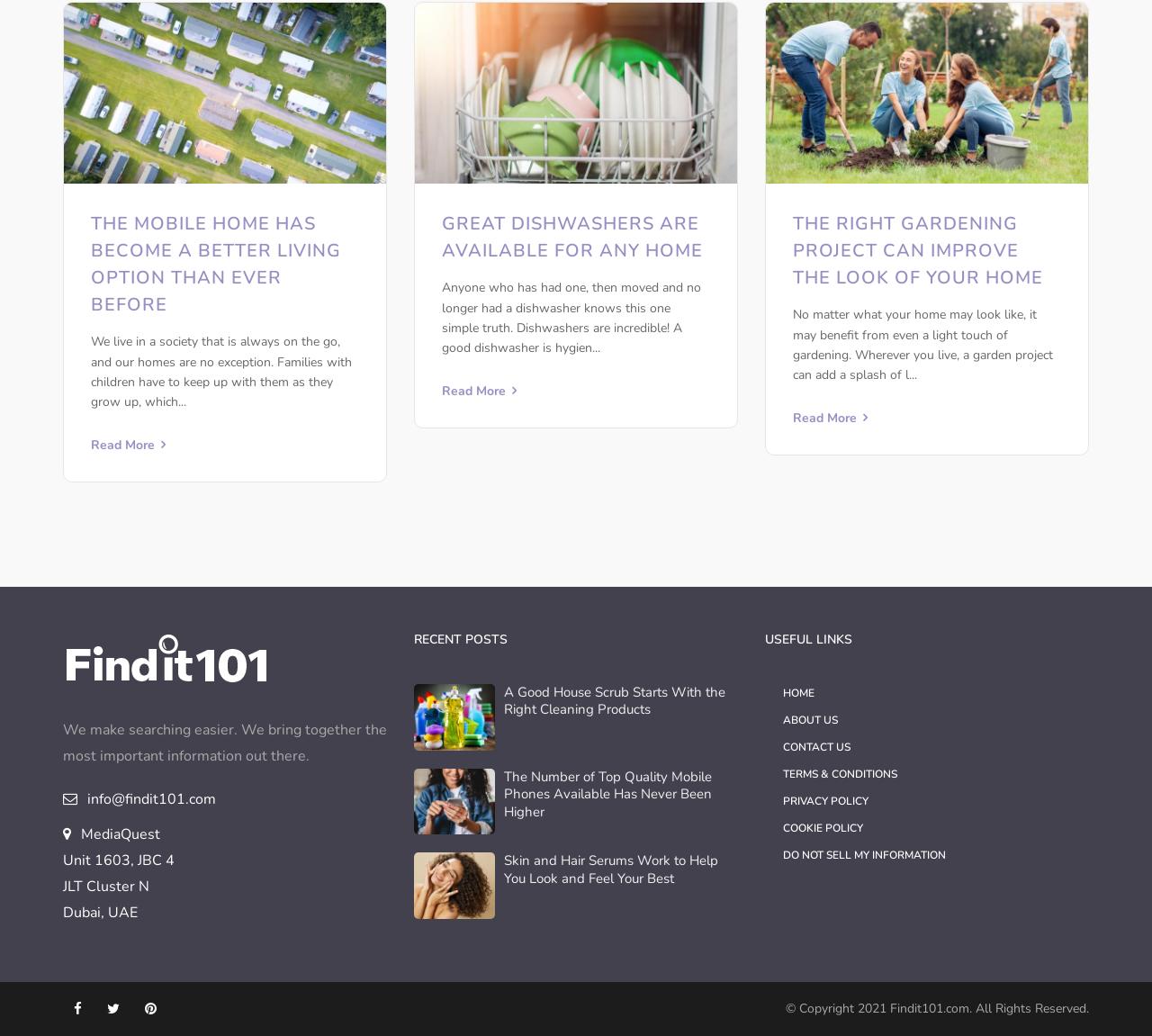Determine the bounding box coordinates of the UI element described below. Use the format (top-left x, top-left y, bottom-right x, bottom-right y) with floating point numbers between 0 and 1: Do Not Sell My Information

[0.68, 0.818, 0.821, 0.832]